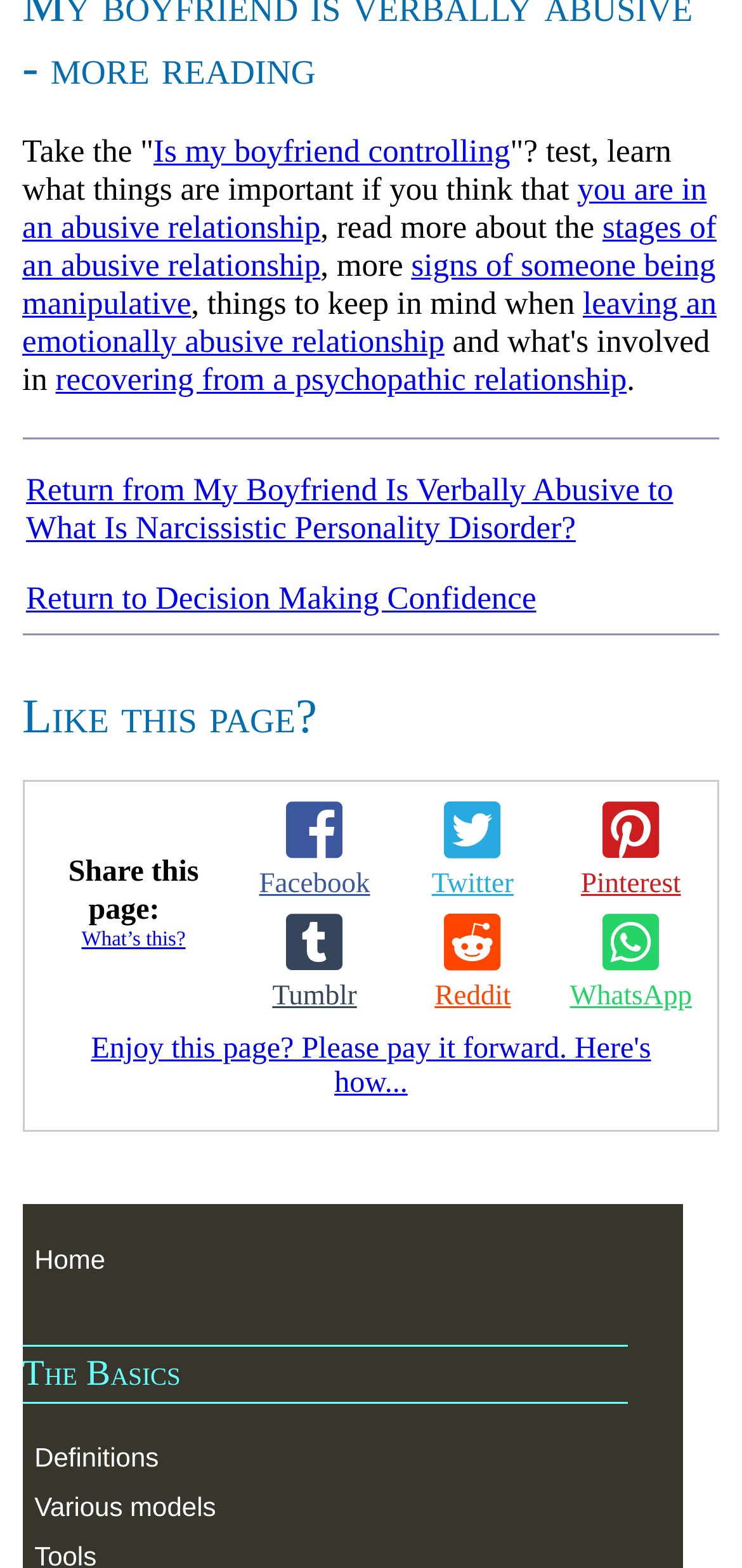Identify the bounding box for the UI element that is described as follows: "Home".

[0.03, 0.788, 0.88, 0.818]